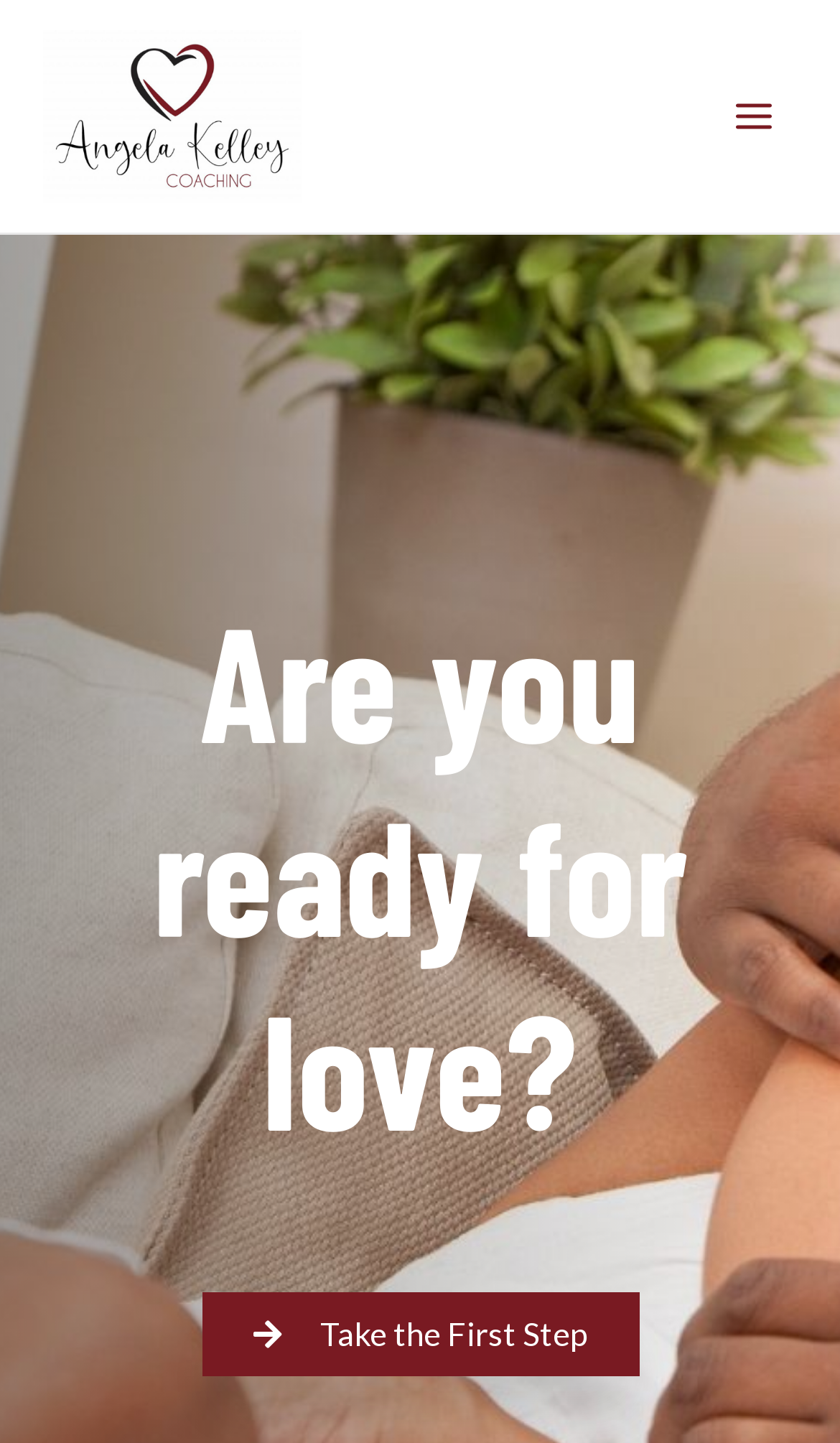Find the bounding box of the element with the following description: "Take the First Step". The coordinates must be four float numbers between 0 and 1, formatted as [left, top, right, bottom].

[0.24, 0.896, 0.76, 0.954]